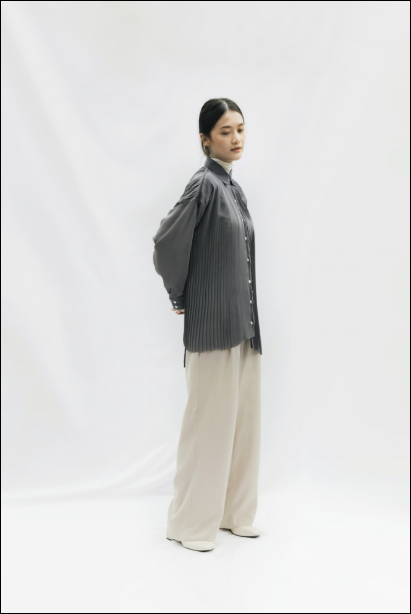What is the purpose of the 'KWON PLEATS SHIRT' collection?
Based on the screenshot, provide your answer in one word or phrase.

Donating to those in need